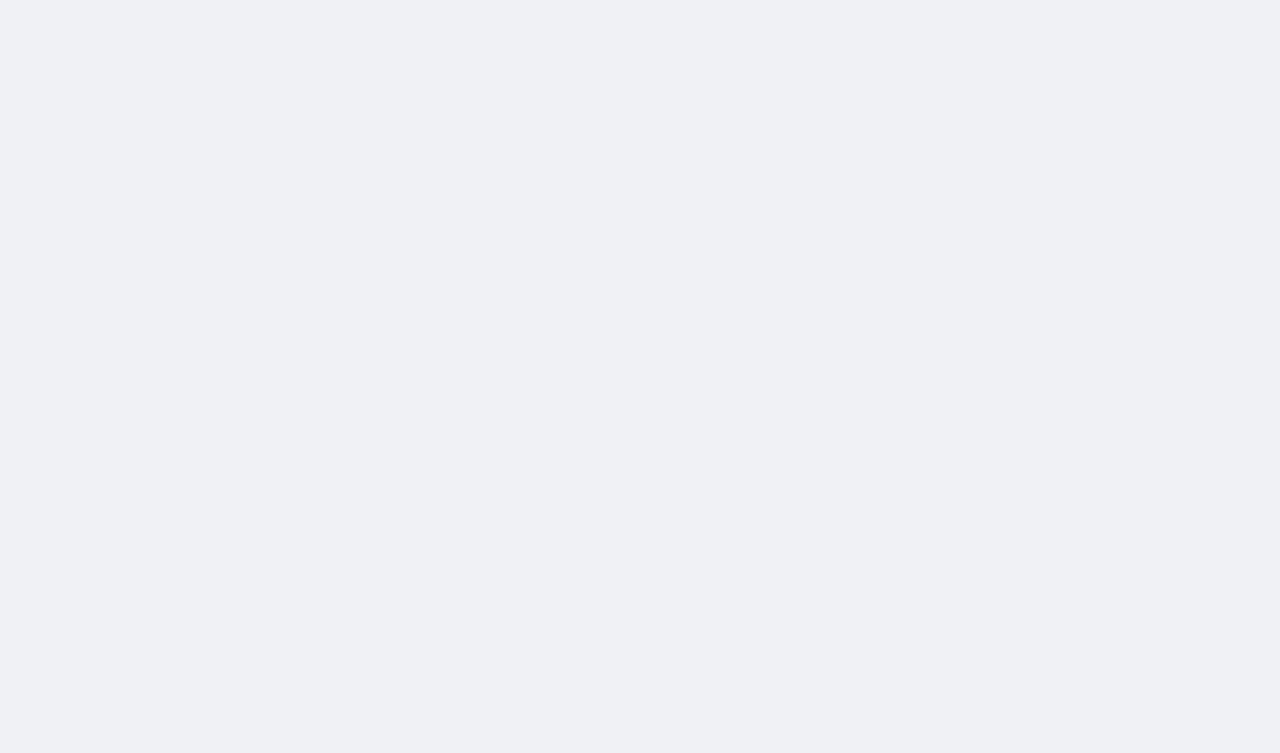Please specify the bounding box coordinates of the clickable region to carry out the following instruction: "Join or Renew membership". The coordinates should be four float numbers between 0 and 1, in the format [left, top, right, bottom].

None